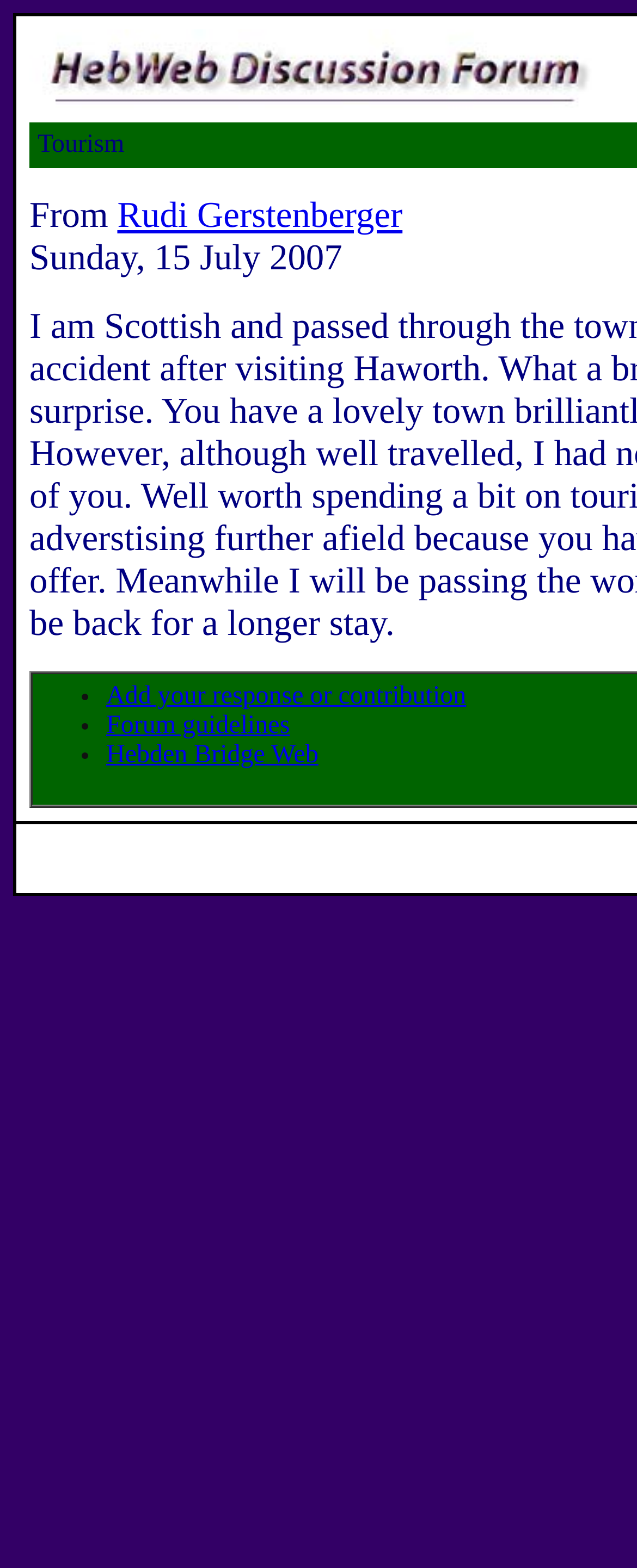Provide a short answer to the following question with just one word or phrase: What is the topic of the discussion forum?

Tourism